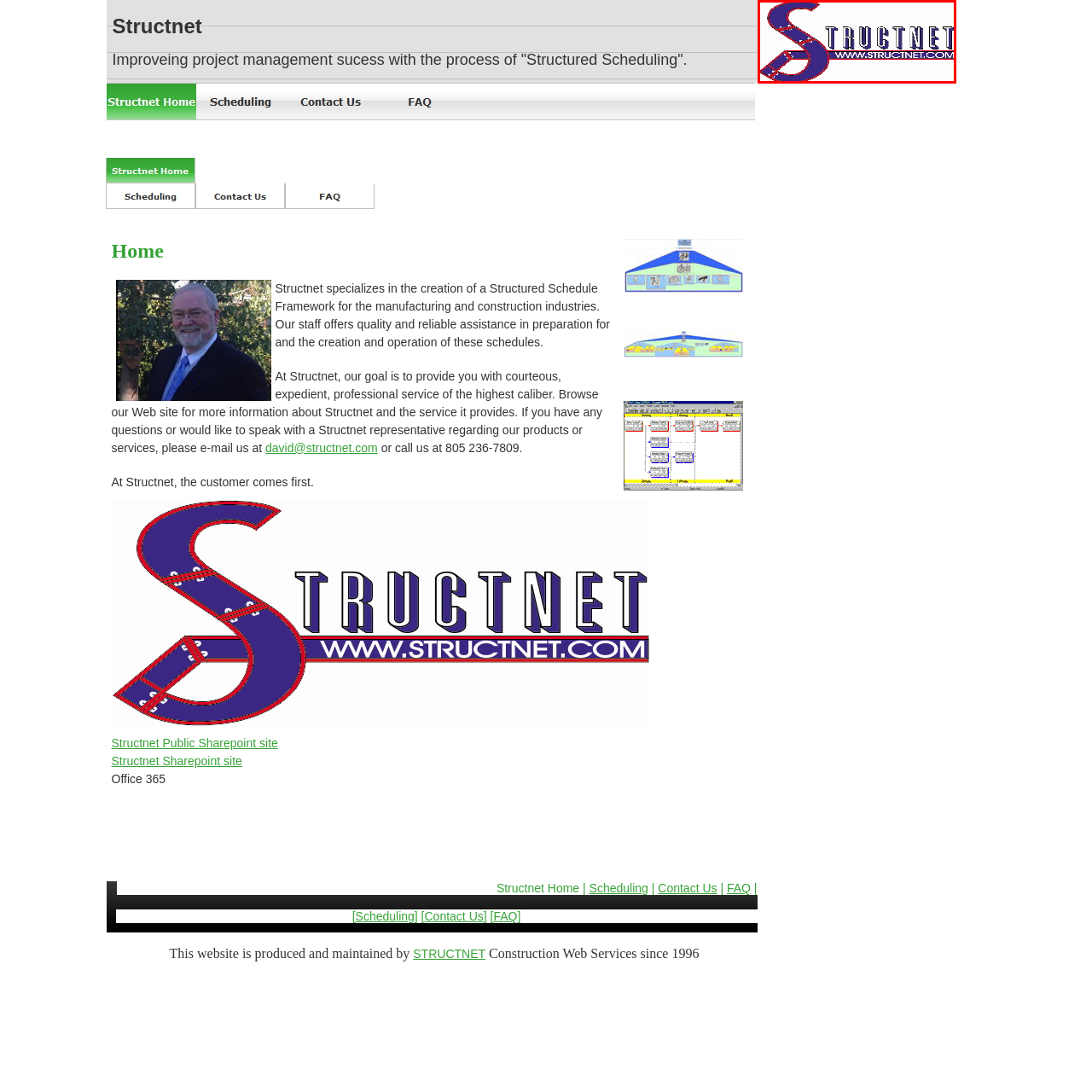Direct your attention to the zone enclosed by the orange box, What is the purpose of Structnet? 
Give your response in a single word or phrase.

Project management solutions